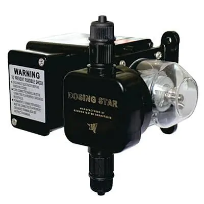Detail every aspect of the image in your caption.

The image features the "Dosingstar Dosing Pump," a compact and efficient device designed for accurate chemical dosing in various applications. It showcases a robust black housing, complete with clear housing for the pump mechanism, ensuring visibility for monitoring. The device includes a warning label, indicating safety precautions for proper use. With its user-friendly design, the Dosingstar Dosing Pump is ideal for both residential and commercial settings, facilitating seamless chemical integration into pool systems and other liquid management processes. This pump guarantees dependable performance, making it an essential tool for maintenance professionals and DIY enthusiasts alike.